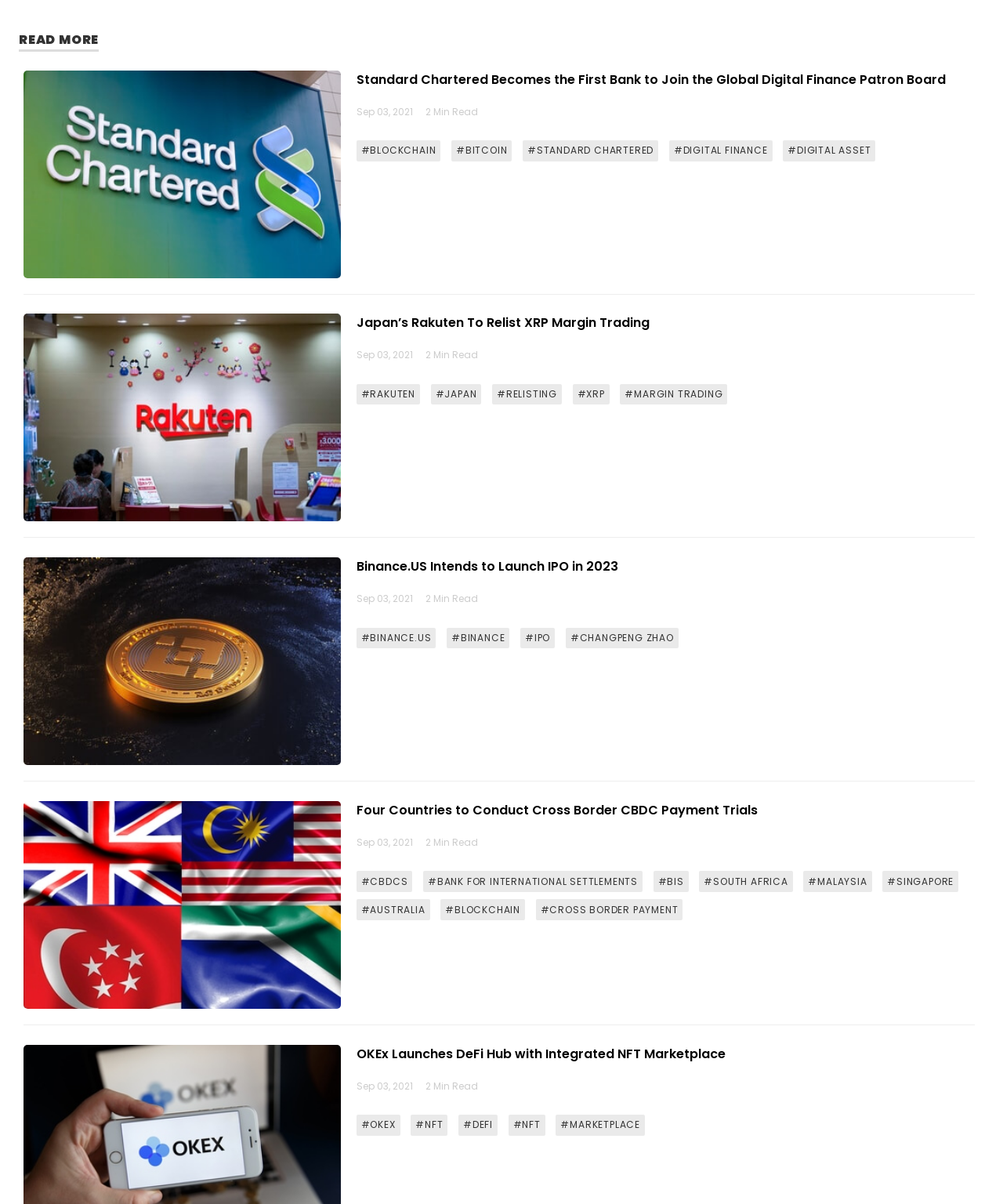What is the category of the news article about Binance.US?
Respond with a short answer, either a single word or a phrase, based on the image.

IPO